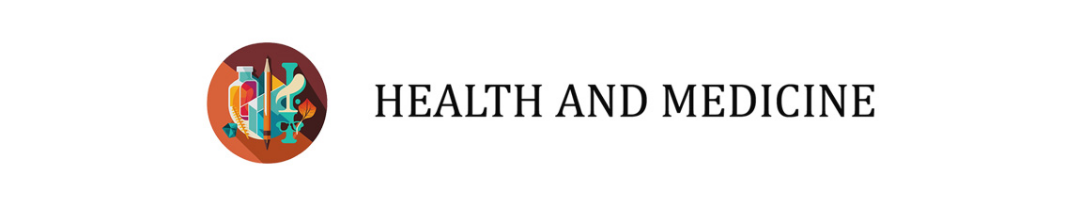What is the font style of the section name?
Based on the visual details in the image, please answer the question thoroughly.

The caption states that the name 'HEALTH AND MEDICINE' is prominently displayed in bold, sophisticated lettering, indicating that the font style of the section name is bold and sophisticated.